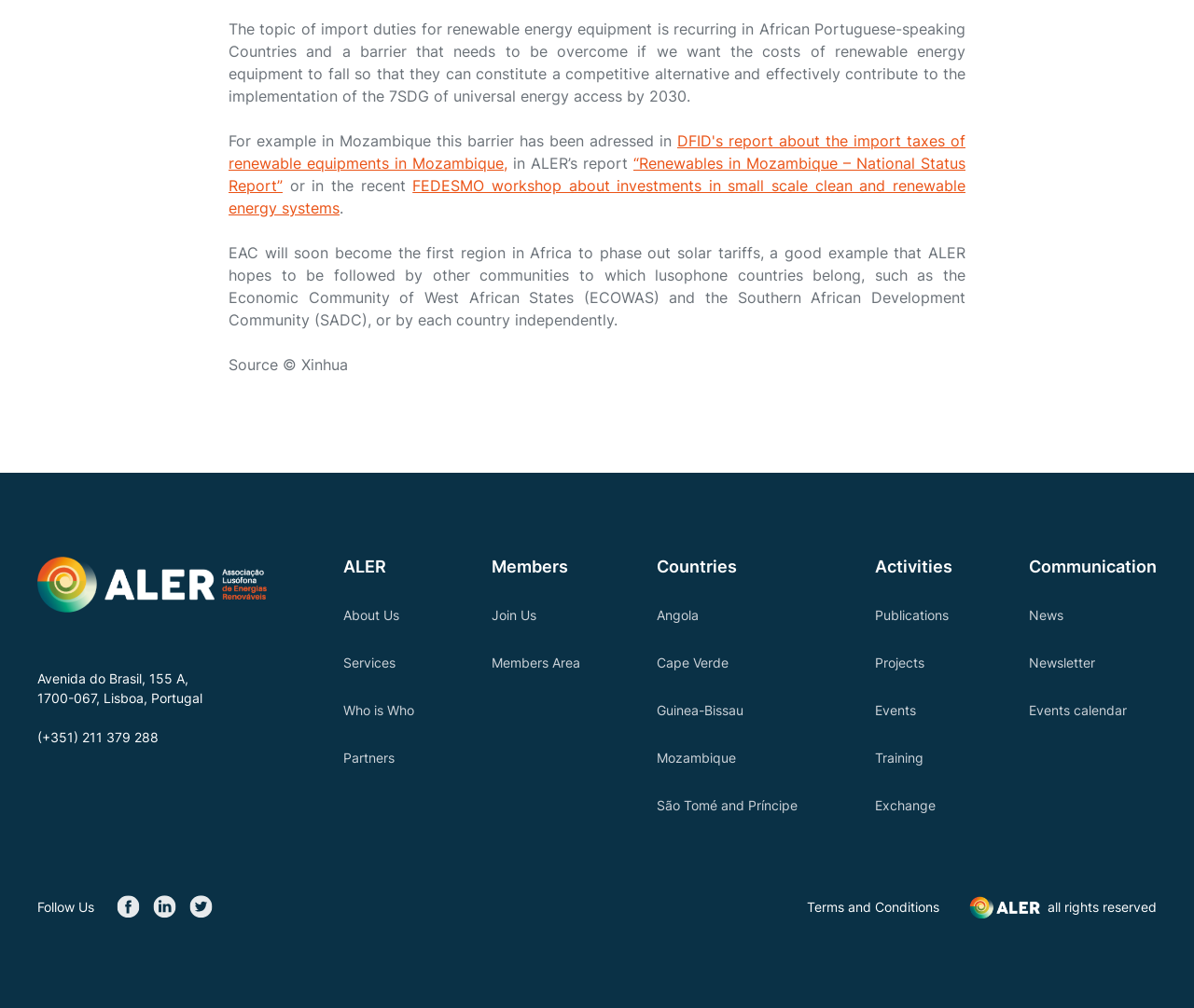Please find the bounding box coordinates of the section that needs to be clicked to achieve this instruction: "Explore Integrations with AgencyAnalytics".

None